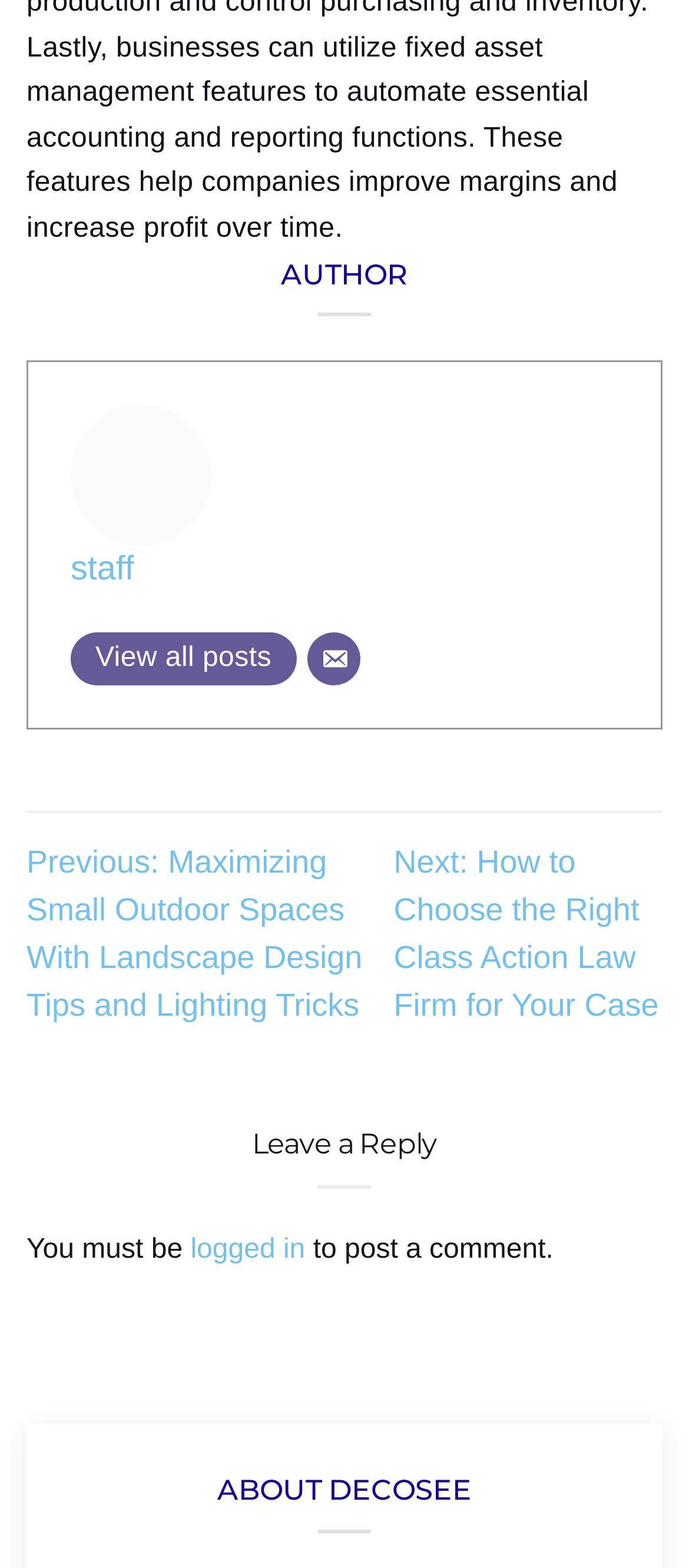Reply to the question below using a single word or brief phrase:
What is the previous post about?

Maximizing Small Outdoor Spaces